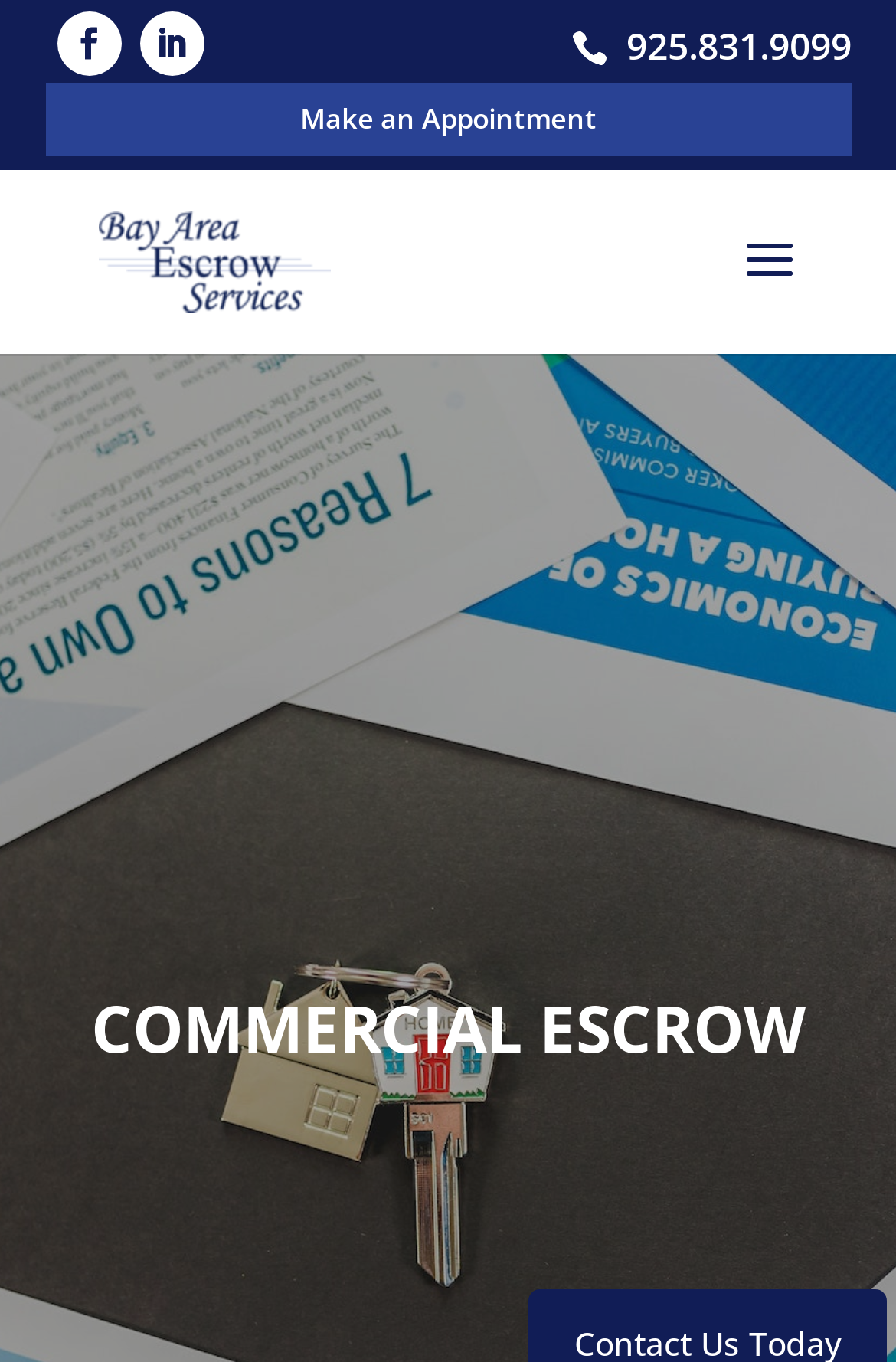Examine the image carefully and respond to the question with a detailed answer: 
How many social media links are on the top?

I found two link elements with icons '' and '' on the top section of the webpage, which are likely social media links.